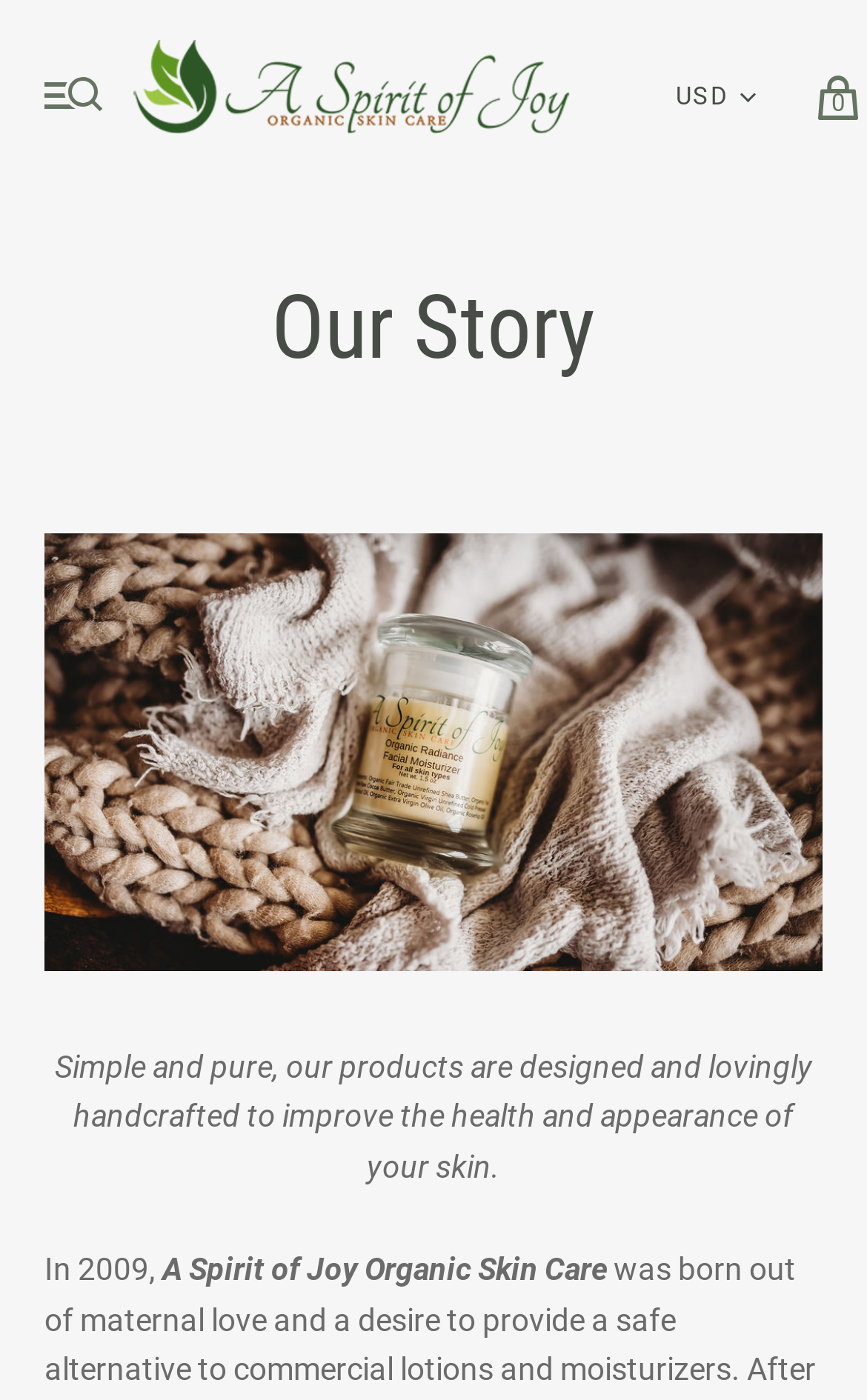What is the purpose of the combobox?
Answer the question with just one word or phrase using the image.

Selecting options